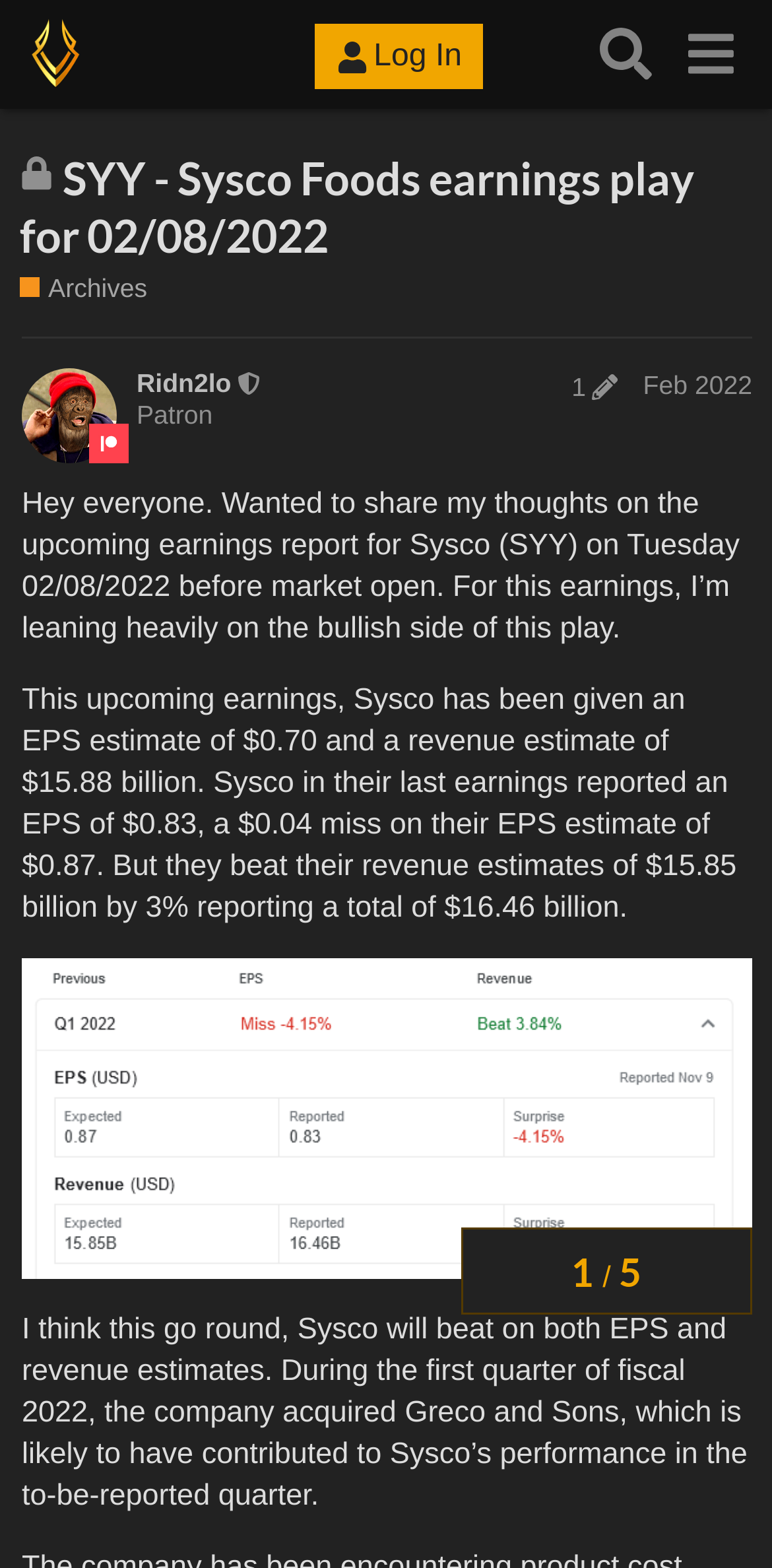Determine the bounding box coordinates for the clickable element required to fulfill the instruction: "View the post edit history". Provide the coordinates as four float numbers between 0 and 1, i.e., [left, top, right, bottom].

[0.725, 0.237, 0.816, 0.256]